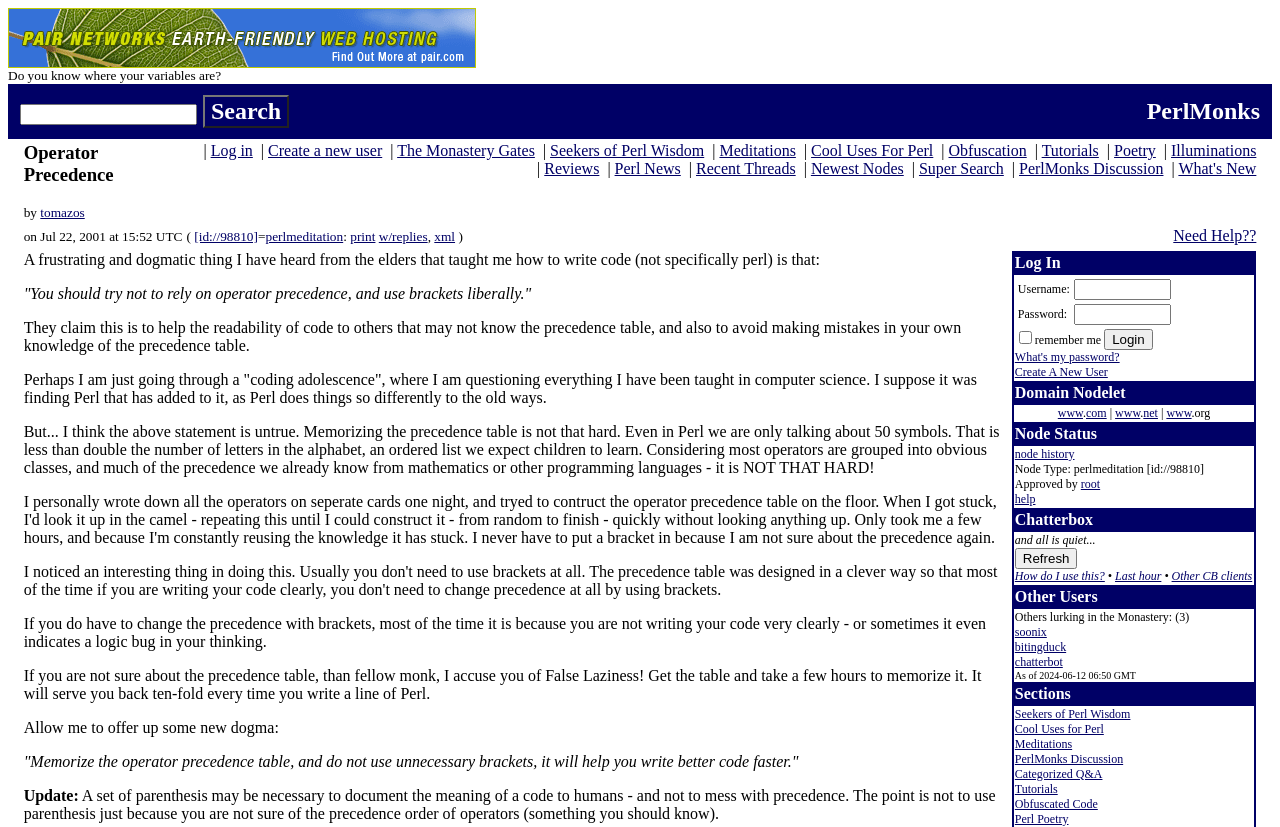Provide the bounding box coordinates for the specified HTML element described in this description: "Cool Uses for Perl". The coordinates should be four float numbers ranging from 0 to 1, in the format [left, top, right, bottom].

[0.793, 0.873, 0.862, 0.89]